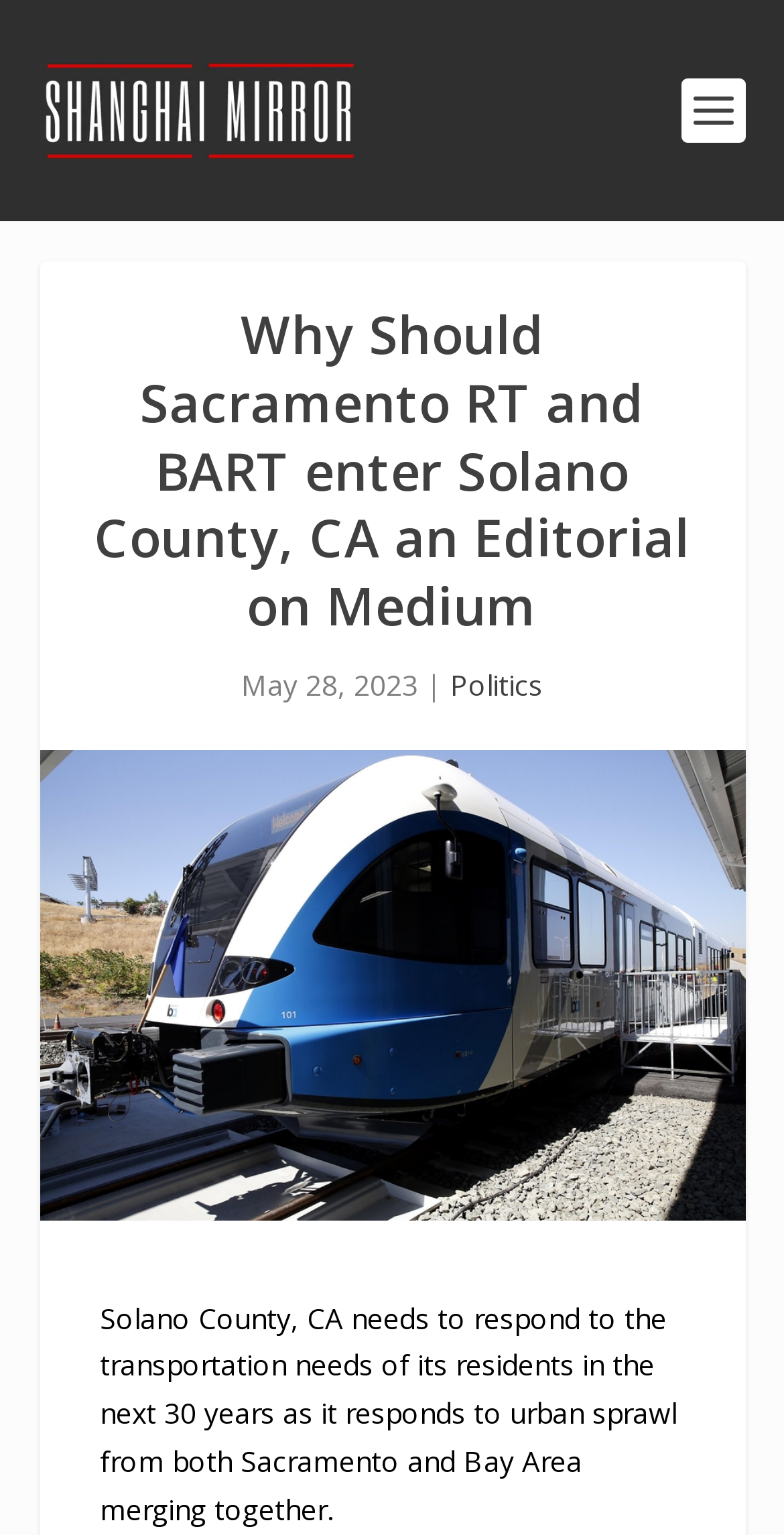Using the description "Politics", predict the bounding box of the relevant HTML element.

[0.574, 0.434, 0.692, 0.458]